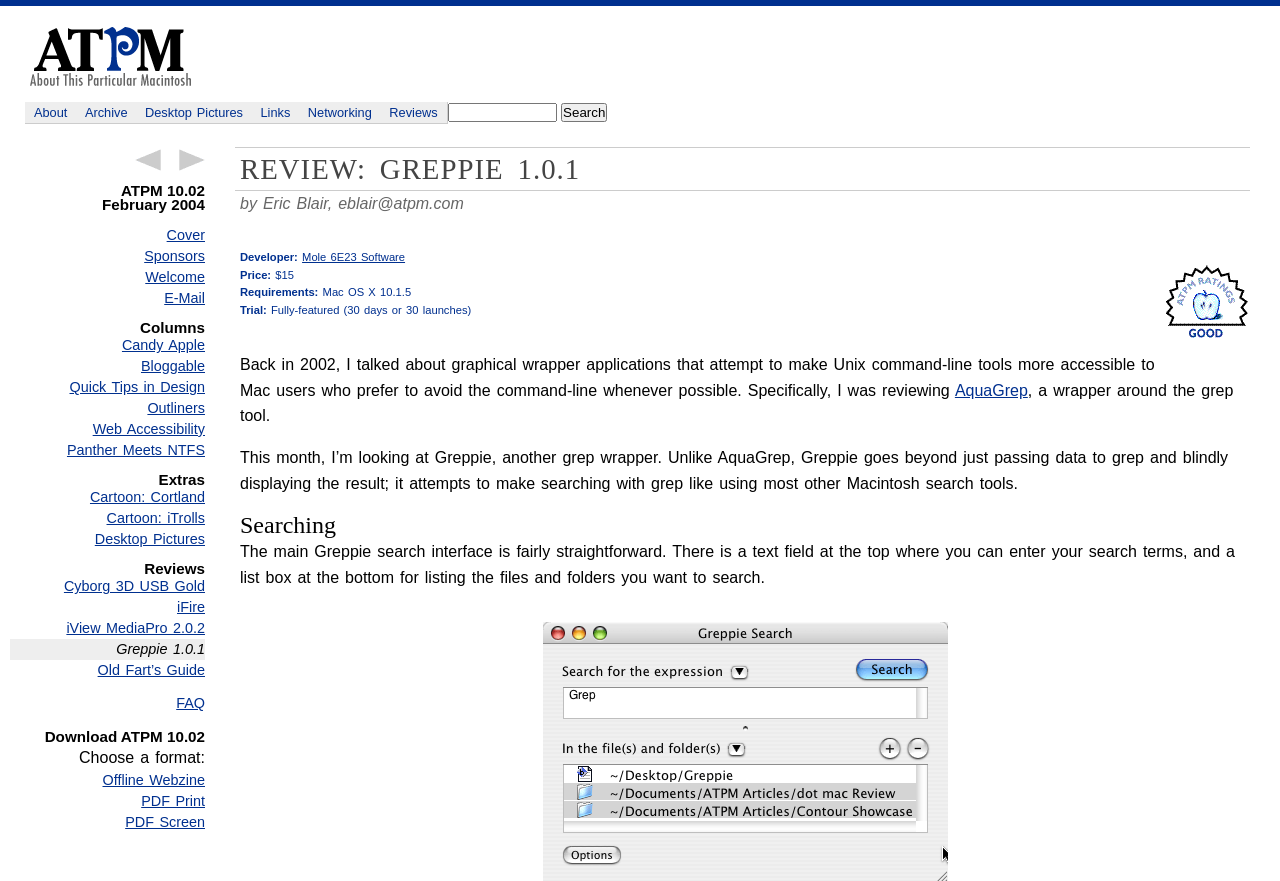Provide an in-depth caption for the contents of the webpage.

This webpage is about ATPM (About This Particular Macintosh), a online magazine that reviews and discusses various Mac-related topics. At the top of the page, there is a heading that reads "ATPM - About This Particular Macintosh" with a link to the same title. Below this, there are several links to different sections of the website, including "About", "Archive", "Desktop Pictures", "Links", "Networking", "Reviews", and a search bar with a "Search" button.

On the left side of the page, there are multiple headings and links to various articles and sections, including "Columns", "Extras", "Reviews", and "Download ATPM 10.02". These links are organized in a vertical list, with each section having multiple links to different articles or topics.

The main content of the page is a review of a software called Greppie 1.0.1, which is a graphical wrapper application for the Unix command-line tool grep. The review is written by Eric Blair and includes a rating image, developer information, price, requirements, and trial details. The review text discusses the features and functionality of Greppie, comparing it to another grep wrapper called AquaGrep. The text is divided into sections, including "Searching", and includes links to other relevant articles.

At the top-right corner of the page, there is an advertisement iframe.